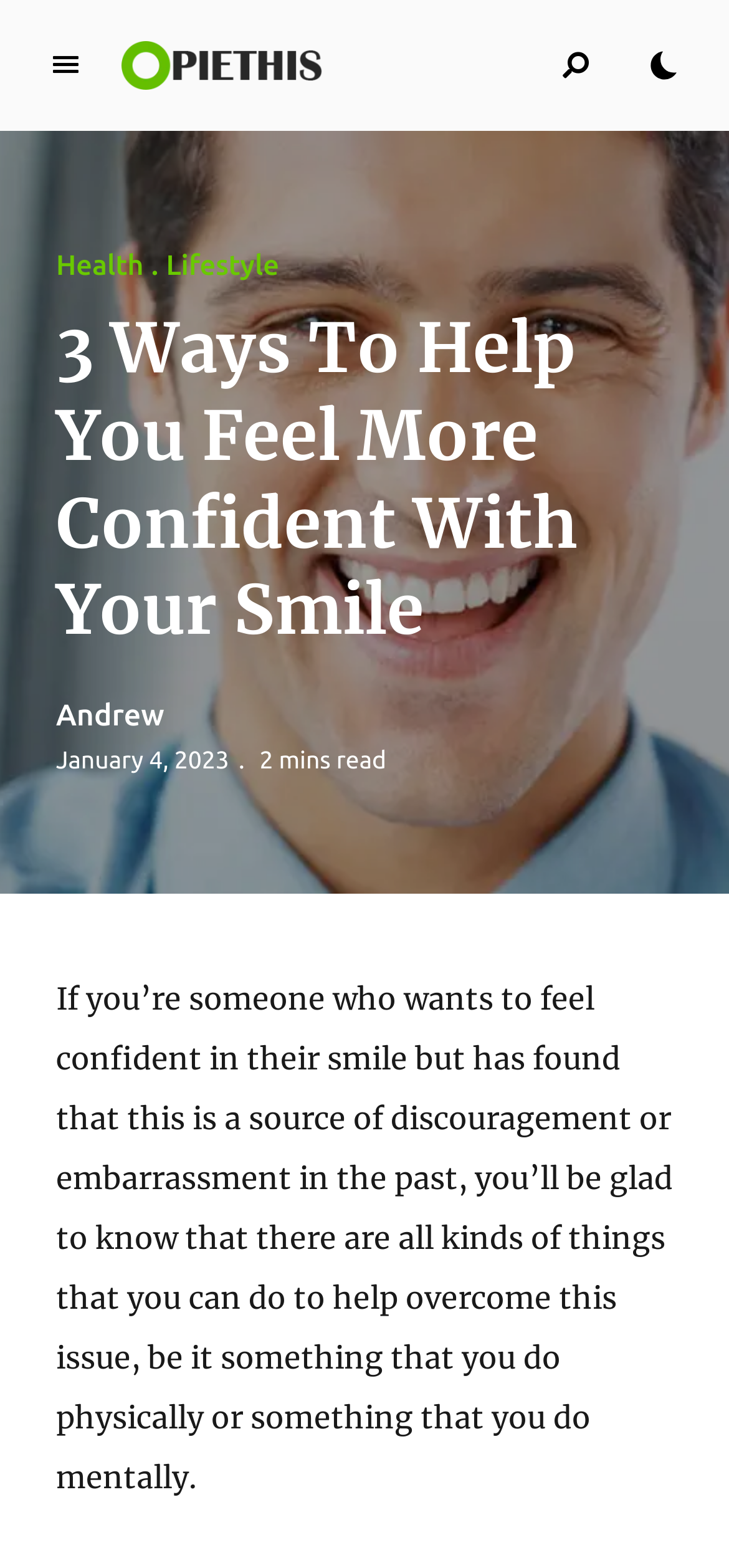Find and provide the bounding box coordinates for the UI element described here: "parent_node: Piethis". The coordinates should be given as four float numbers between 0 and 1: [left, top, right, bottom].

[0.167, 0.026, 0.449, 0.057]